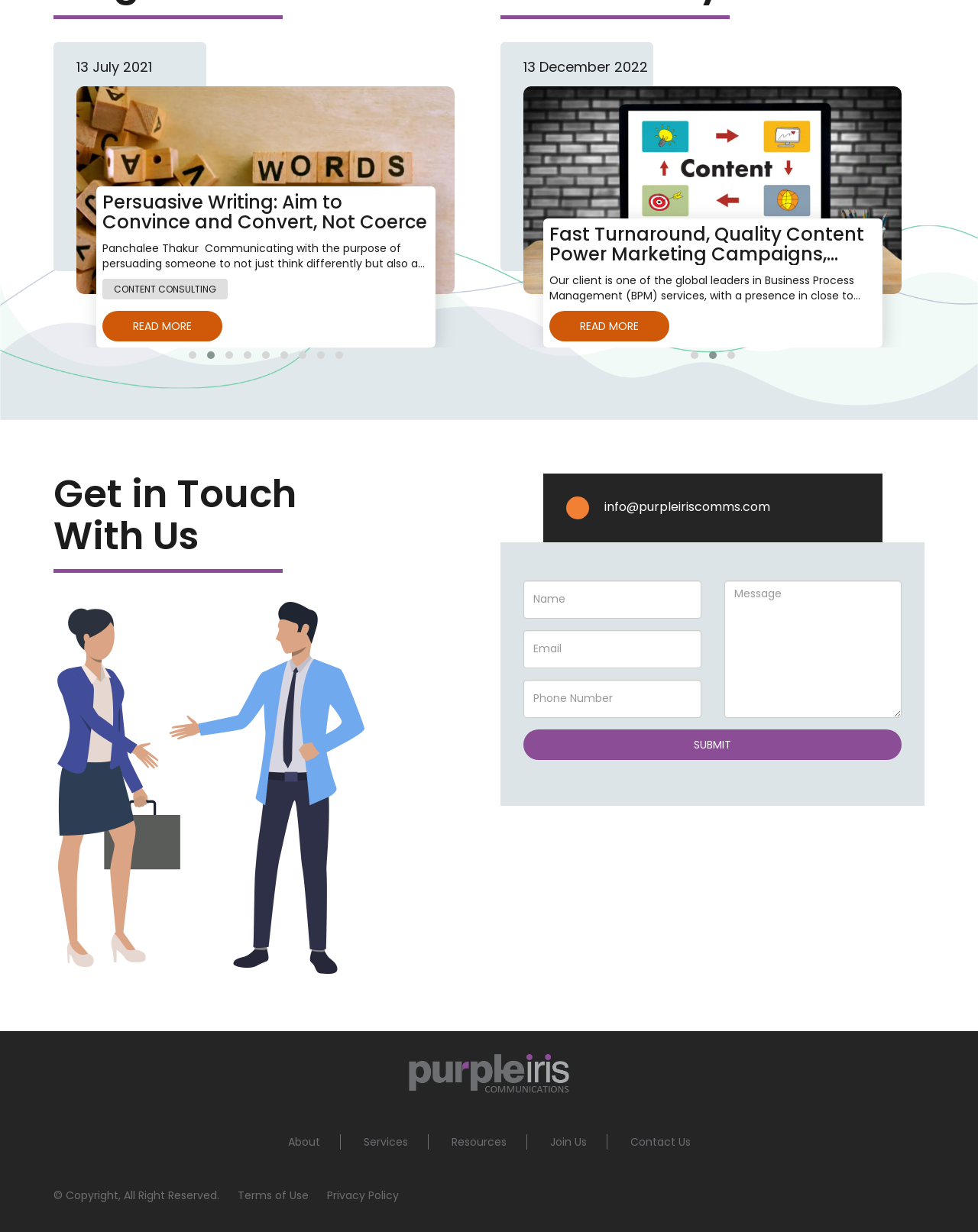Point out the bounding box coordinates of the section to click in order to follow this instruction: "Read more about Communication in the Time of COVID-19".

[0.345, 0.25, 0.468, 0.262]